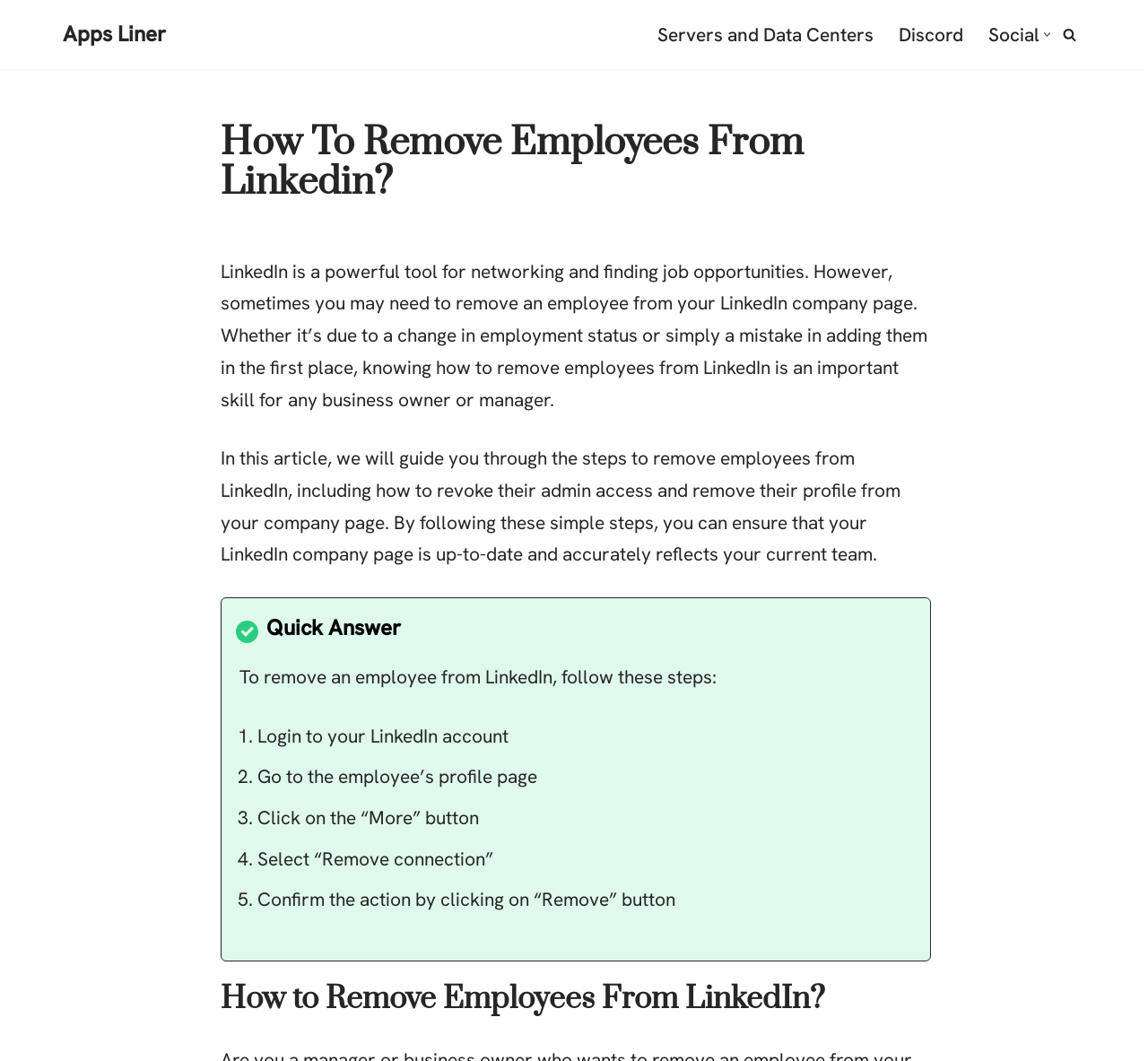Please determine the bounding box of the UI element that matches this description: Overwintered broccoli. The coordinates should be given as (top-left x, top-left y, bottom-right x, bottom-right y), with all values between 0 and 1.

None